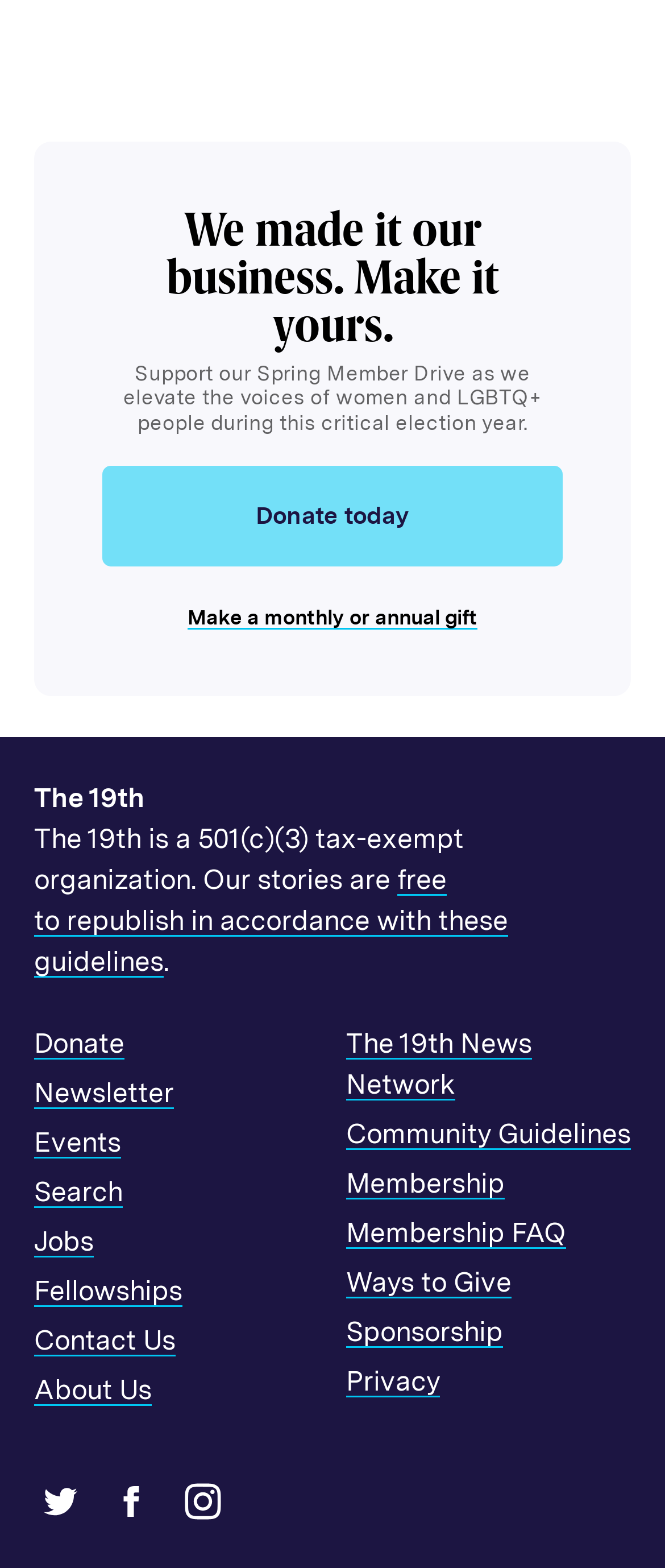Determine the bounding box coordinates for the area that needs to be clicked to fulfill this task: "Donate today". The coordinates must be given as four float numbers between 0 and 1, i.e., [left, top, right, bottom].

[0.154, 0.297, 0.846, 0.361]